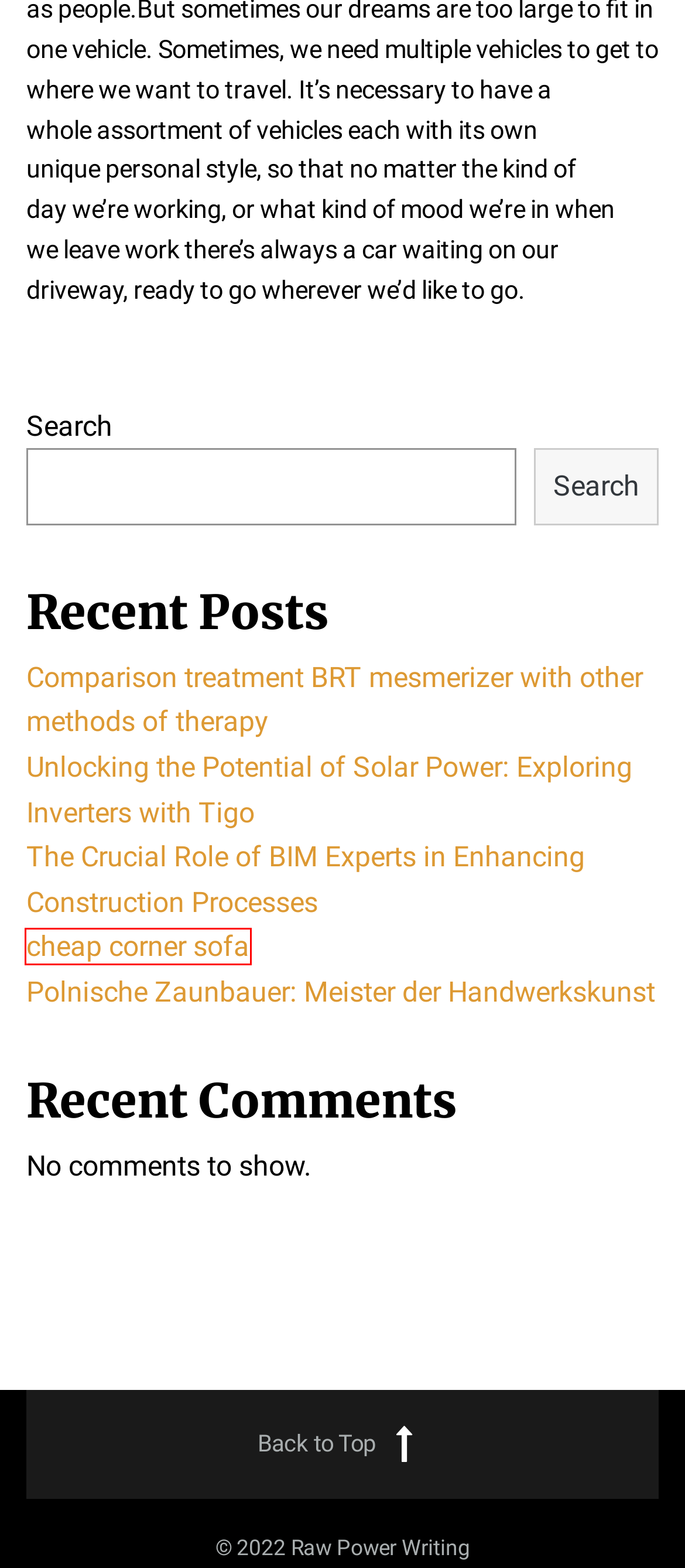Given a screenshot of a webpage with a red bounding box around a UI element, please identify the most appropriate webpage description that matches the new webpage after you click on the element. Here are the candidates:
A. What car should I purchase? - Raw Power Writing
B. Polnische Zaunbauer: Meister der Handwerkskunst - Raw Power Writing
C. The Crucial Role of BIM Experts in Enhancing Construction Processes - Raw Power Writing
D. Comparison treatment BRT mesmerizer with other methods of therapy - Raw Power Writing
E. cheap corner sofa - Raw Power Writing
F. Electric car - Raw Power Writing
G. Unlocking the Potential of Solar Power: Exploring Inverters with Tigo - Raw Power Writing
H. Automotive Industry - Raw Power Writing

E